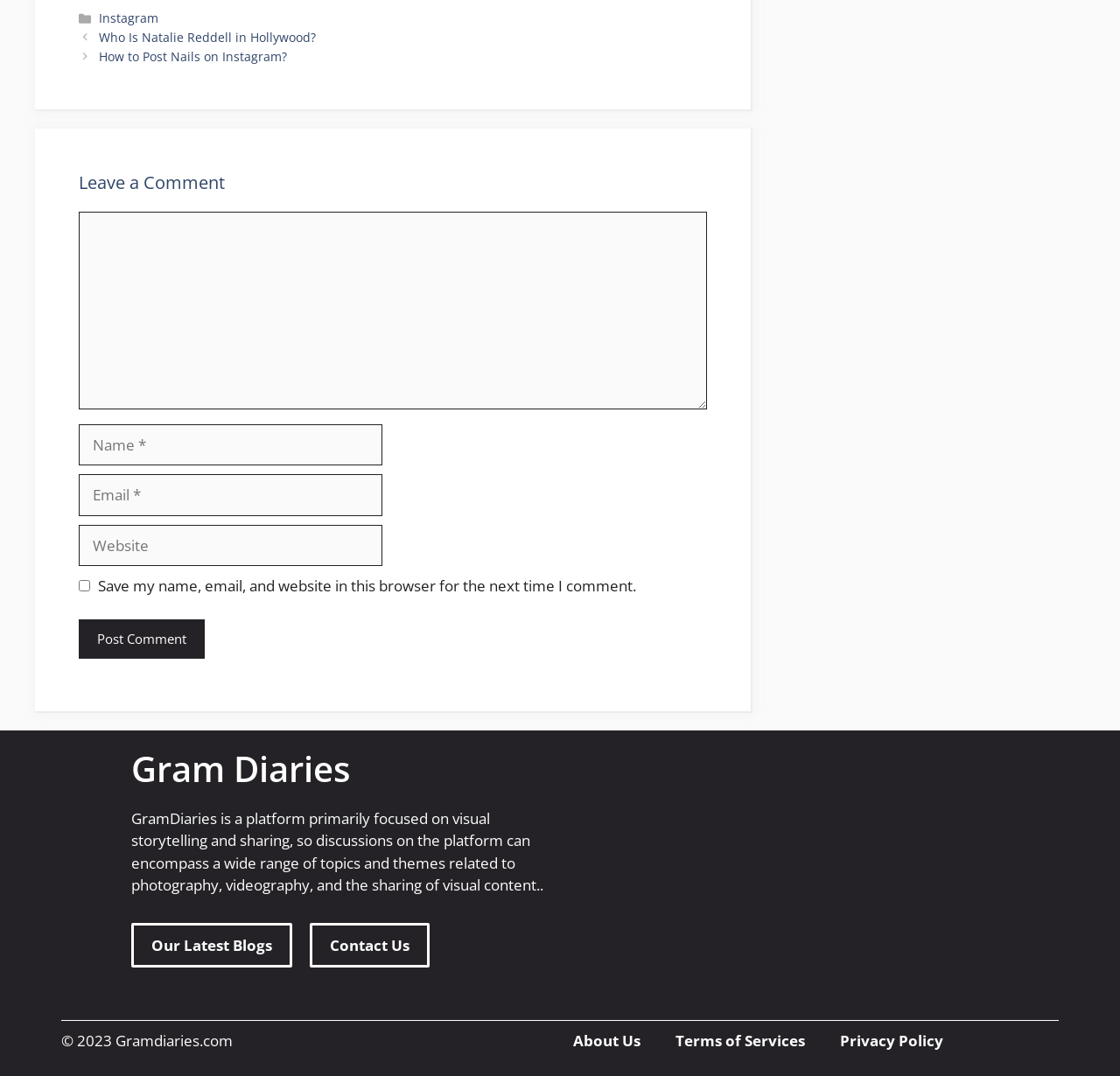Please answer the following question using a single word or phrase: 
What is the name of the platform?

Gram Diaries